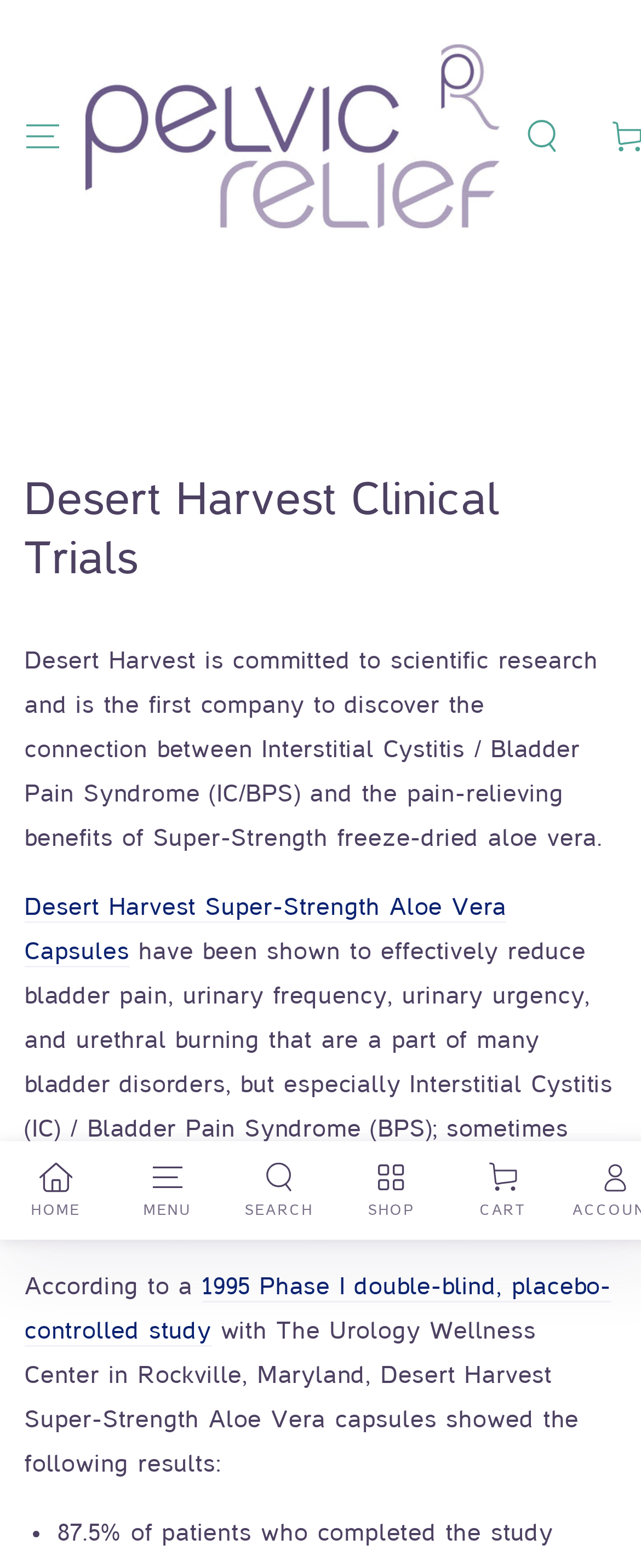Provide the bounding box coordinates for the UI element that is described by this text: "name="voteID" value="9"". The coordinates should be in the form of four float numbers between 0 and 1: [left, top, right, bottom].

None